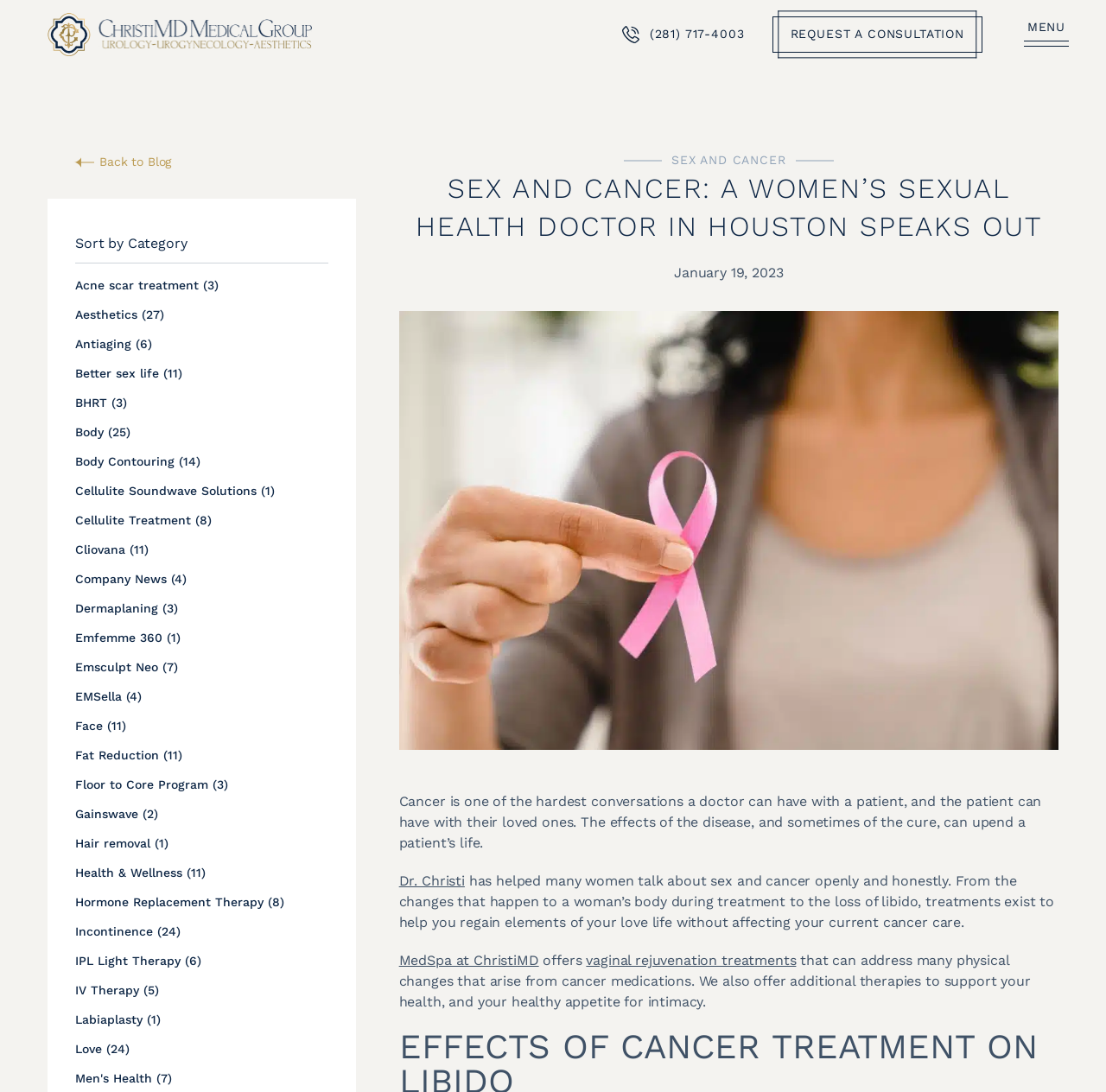Determine the bounding box coordinates of the clickable region to execute the instruction: "Visit the 'Better sex life' category". The coordinates should be four float numbers between 0 and 1, denoted as [left, top, right, bottom].

[0.068, 0.335, 0.165, 0.348]